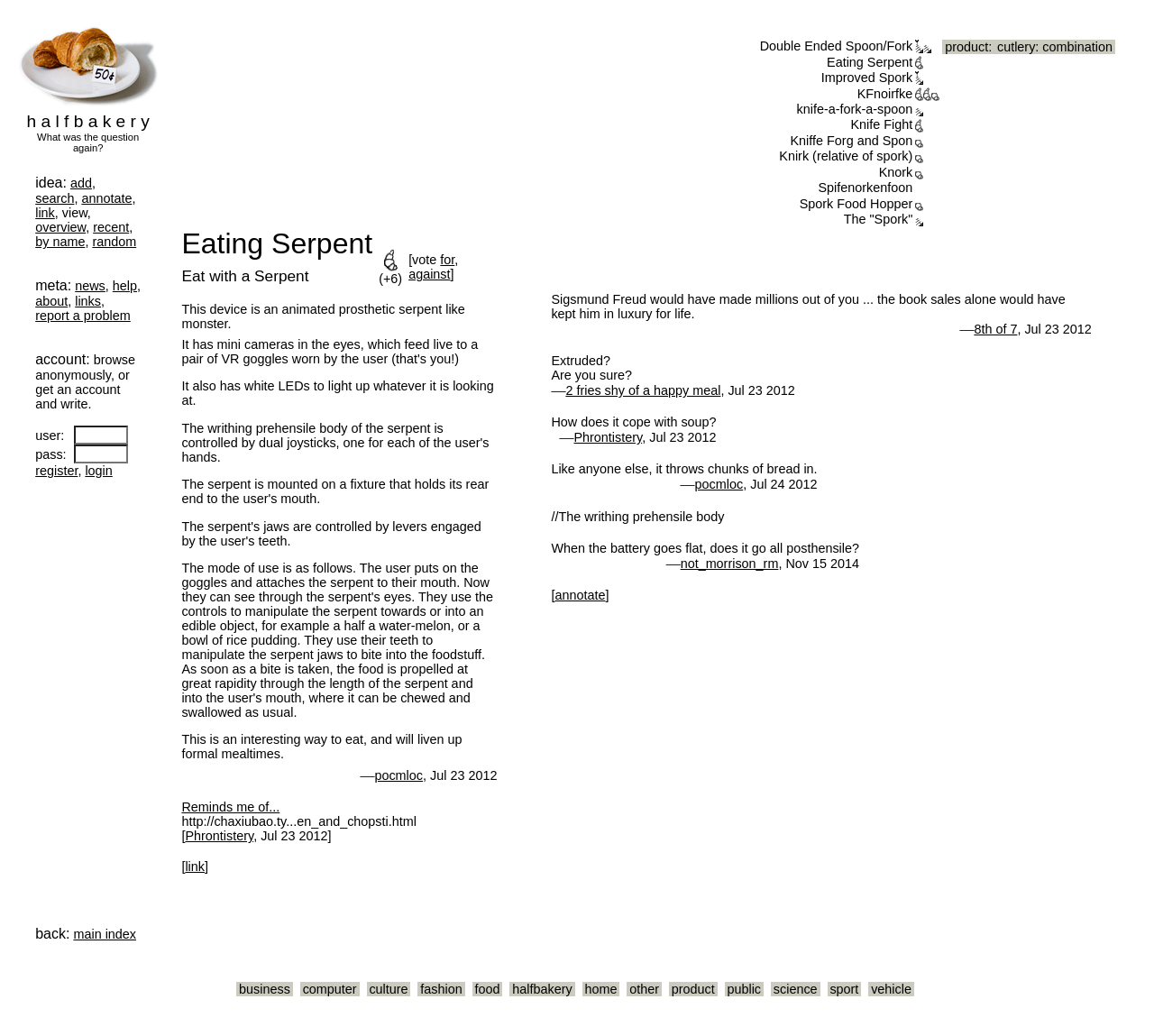Can you determine the bounding box coordinates of the area that needs to be clicked to fulfill the following instruction: "Click the Beacon Church Hebden Bridge Logo"?

None